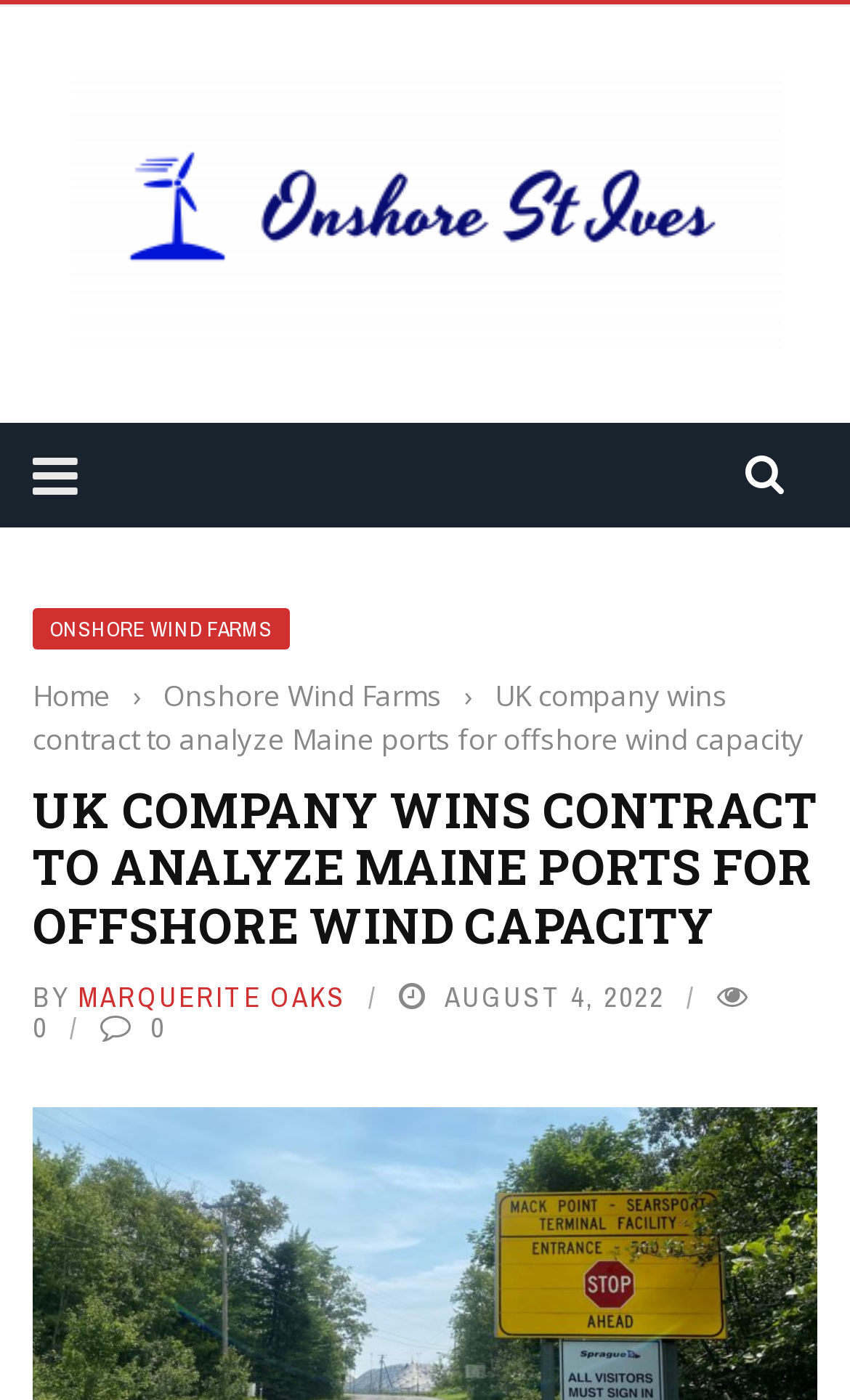Who is the author of the article? Please answer the question using a single word or phrase based on the image.

Marquerite Oaks